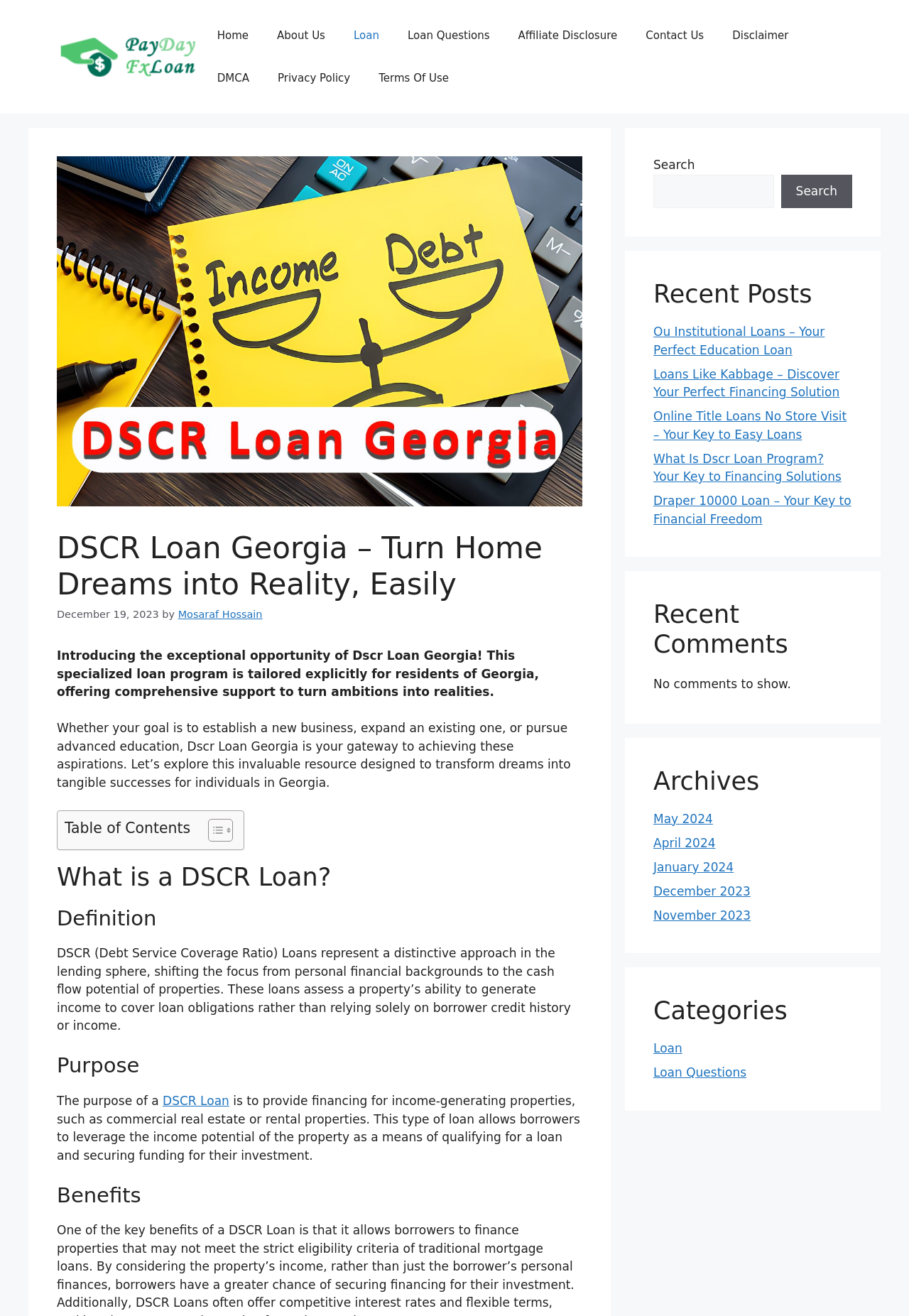Give a one-word or one-phrase response to the question: 
What is the date of the last post?

December 19, 2023